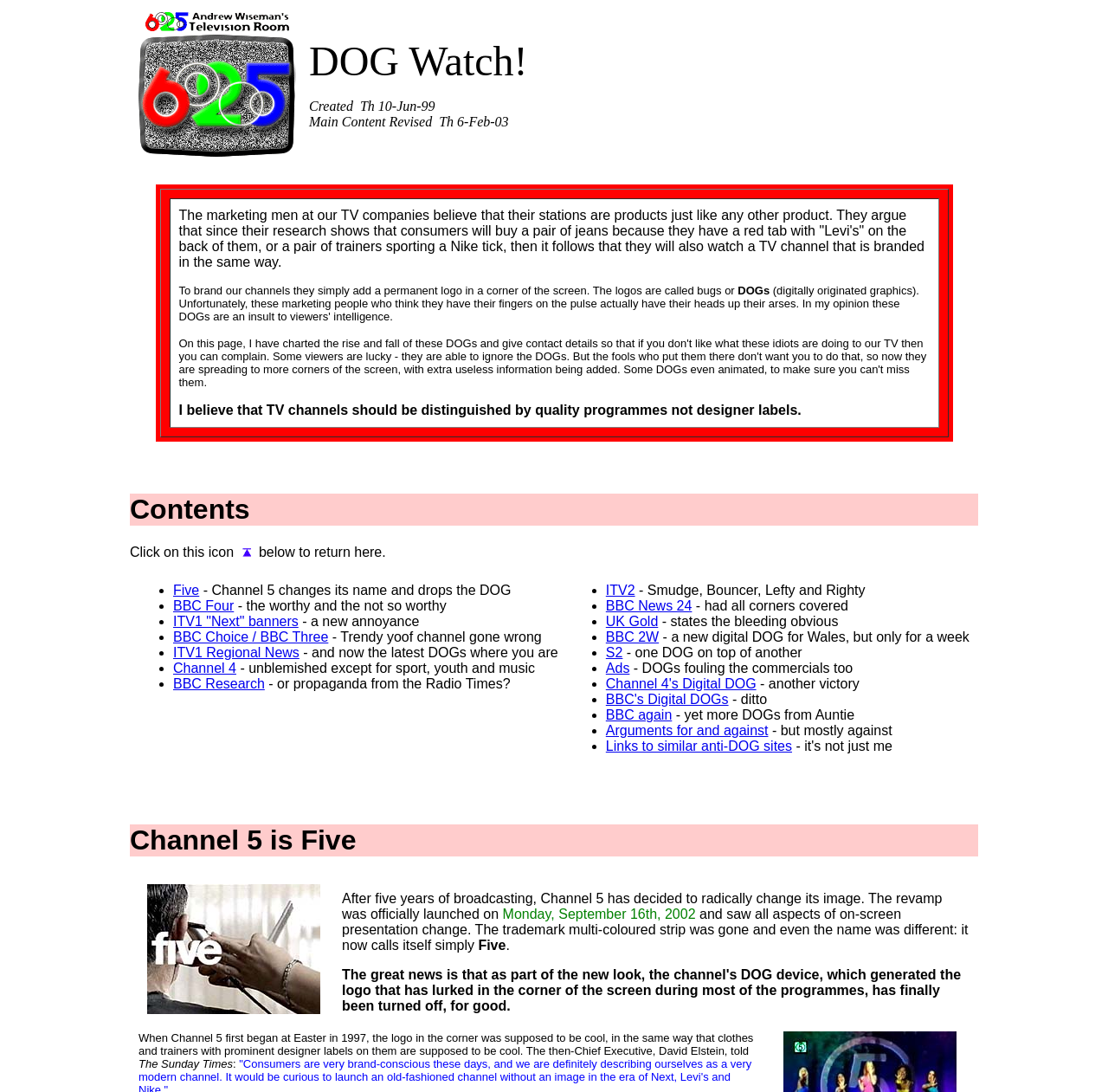Provide the bounding box coordinates of the area you need to click to execute the following instruction: "Click on the 'BBC Four' link".

[0.156, 0.548, 0.211, 0.561]